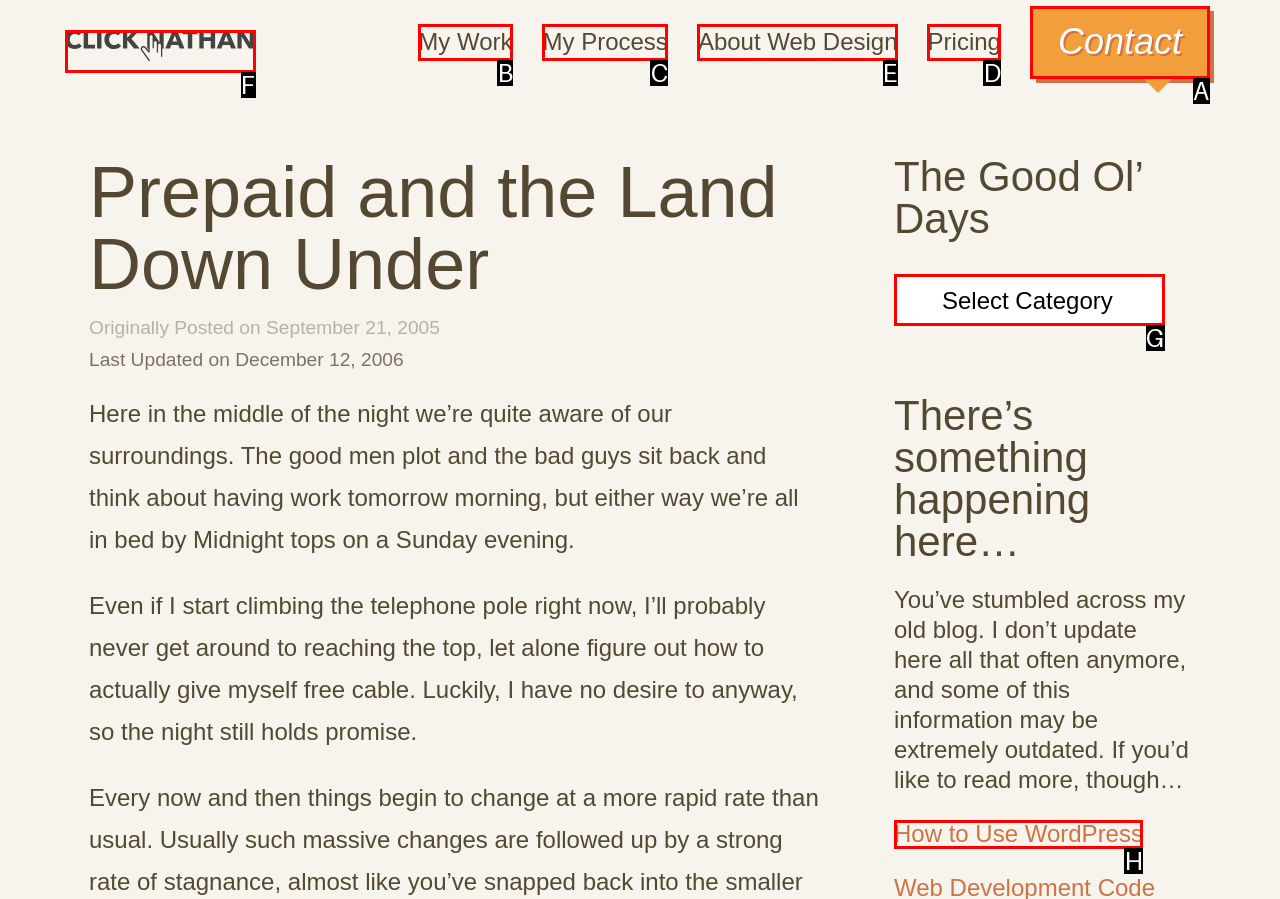Tell me the letter of the UI element to click in order to accomplish the following task: Visit the 'About Web Design' page
Answer with the letter of the chosen option from the given choices directly.

E